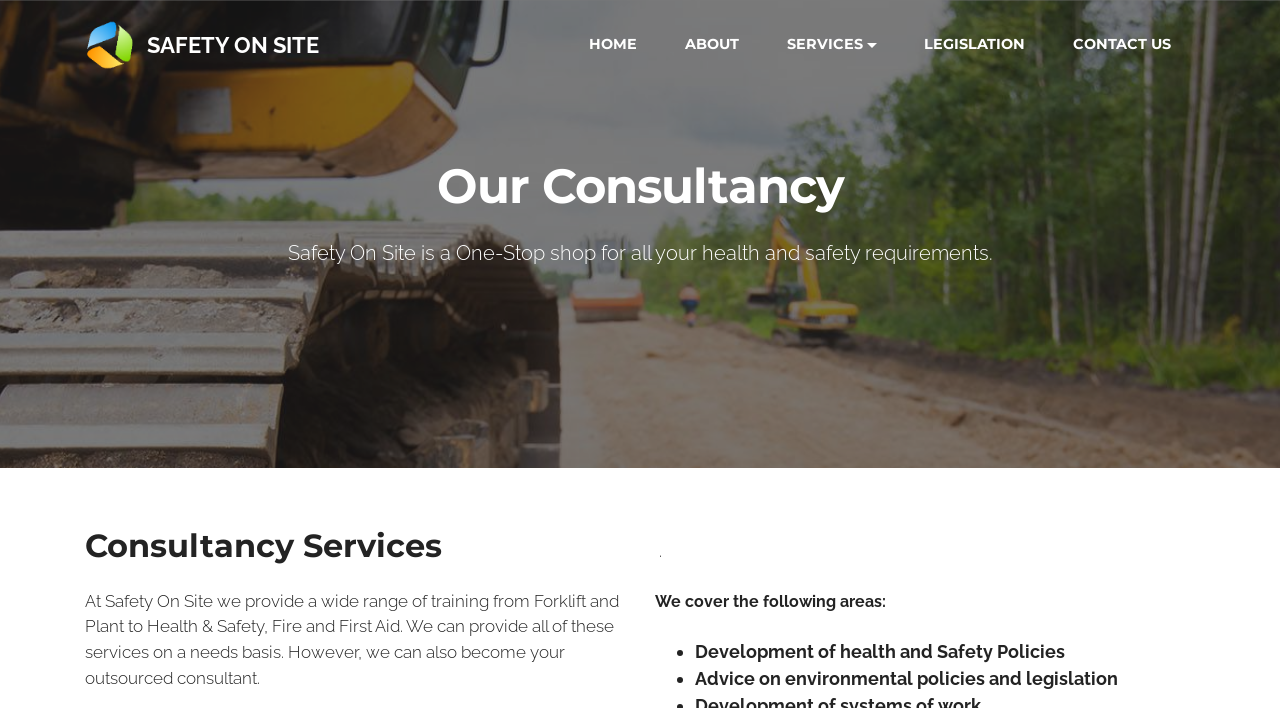What services does Safety On Site provide?
Answer with a single word or phrase by referring to the visual content.

Training and consultancy services